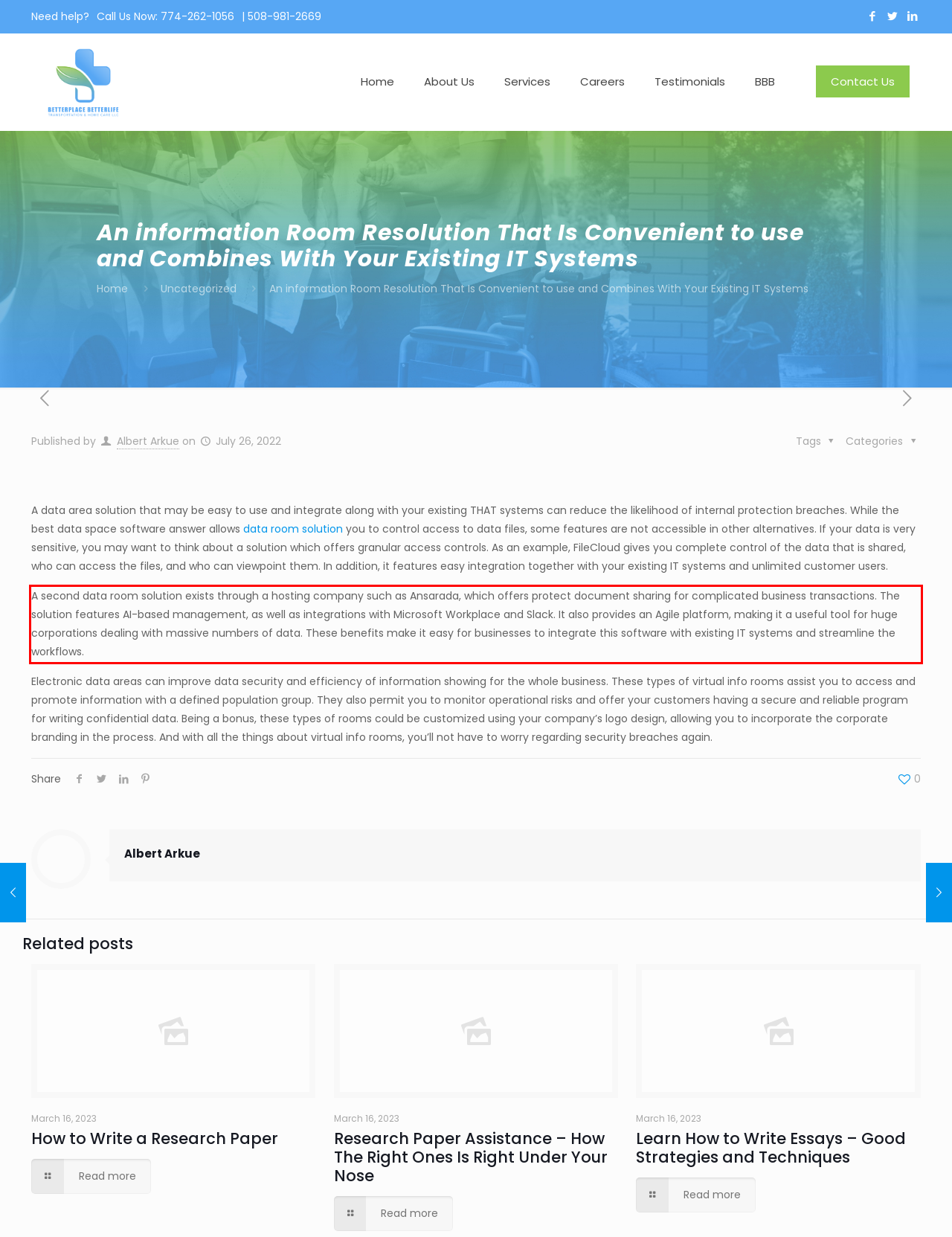Using the provided webpage screenshot, recognize the text content in the area marked by the red bounding box.

A second data room solution exists through a hosting company such as Ansarada, which offers protect document sharing for complicated business transactions. The solution features AI-based management, as well as integrations with Microsoft Workplace and Slack. It also provides an Agile platform, making it a useful tool for huge corporations dealing with massive numbers of data. These benefits make it easy for businesses to integrate this software with existing IT systems and streamline the workflows.